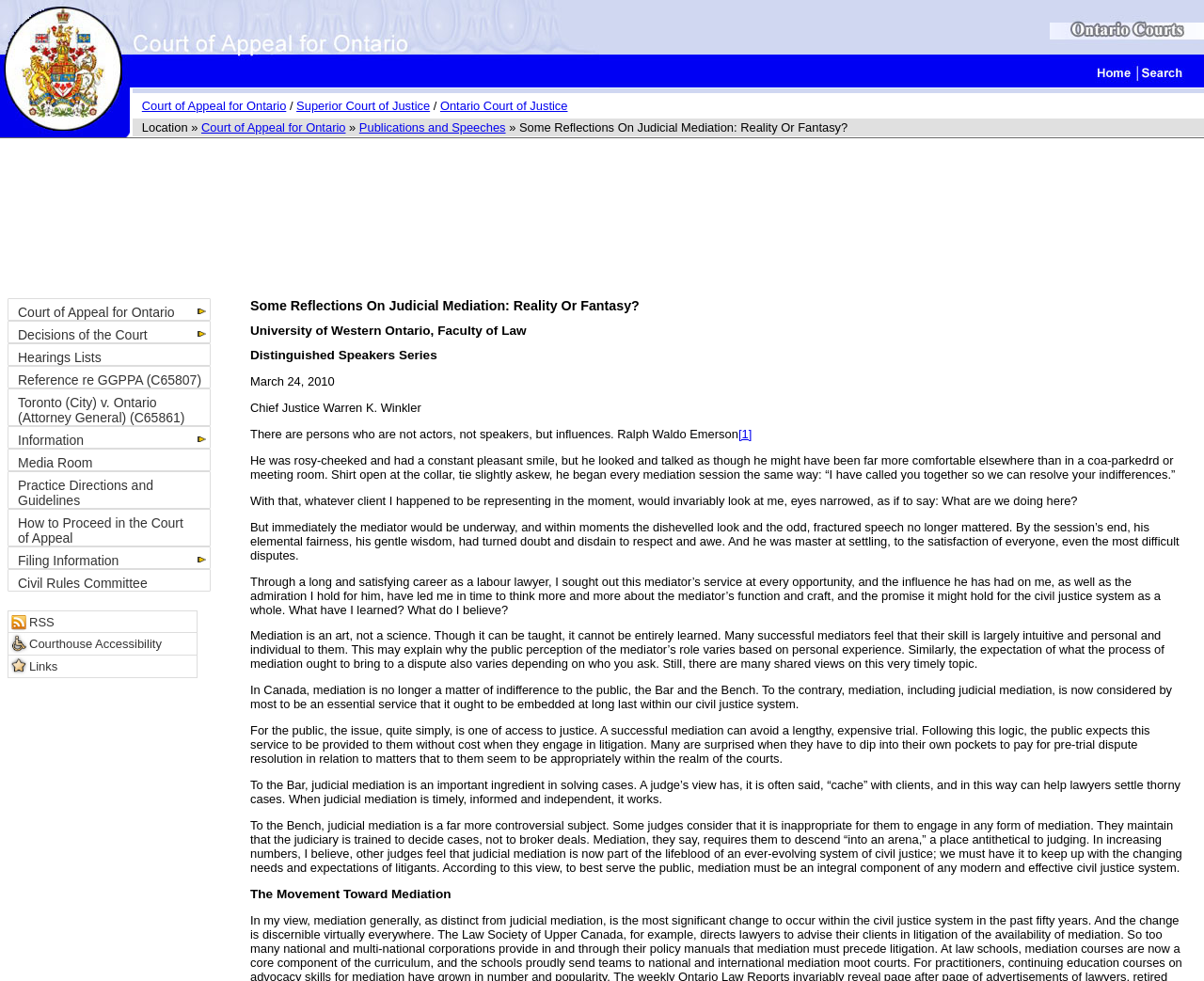Using the information from the screenshot, answer the following question thoroughly:
What is the name of the court mentioned?

Based on the webpage, I found the name 'Court of Appeal for Ontario' mentioned multiple times, including in the links and headings. This suggests that the webpage is related to this court.